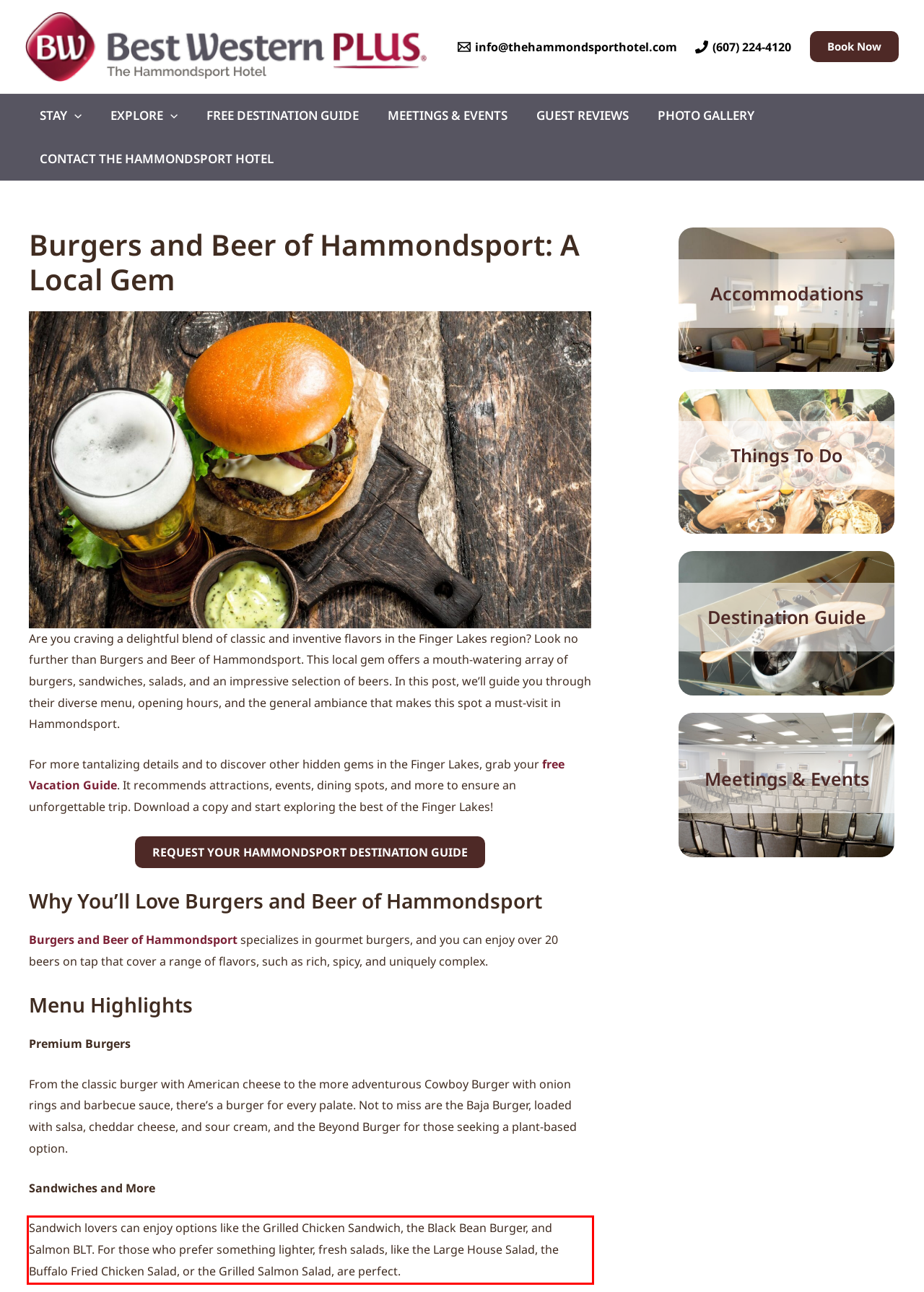Using the provided screenshot of a webpage, recognize the text inside the red rectangle bounding box by performing OCR.

Sandwich lovers can enjoy options like the Grilled Chicken Sandwich, the Black Bean Burger, and Salmon BLT. For those who prefer something lighter, fresh salads, like the Large House Salad, the Buffalo Fried Chicken Salad, or the Grilled Salmon Salad, are perfect​​.